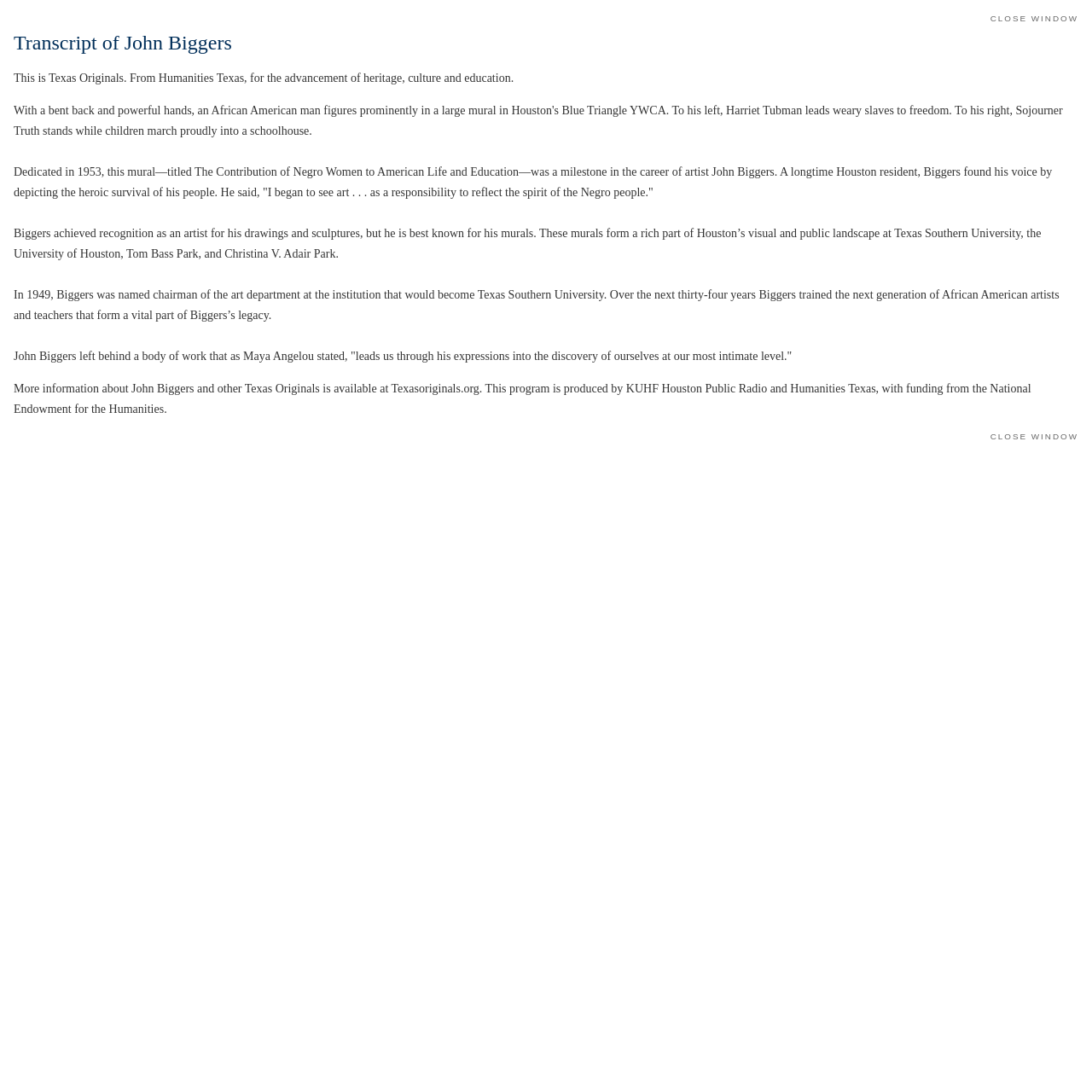Extract the main title from the webpage.

Transcript of John Biggers